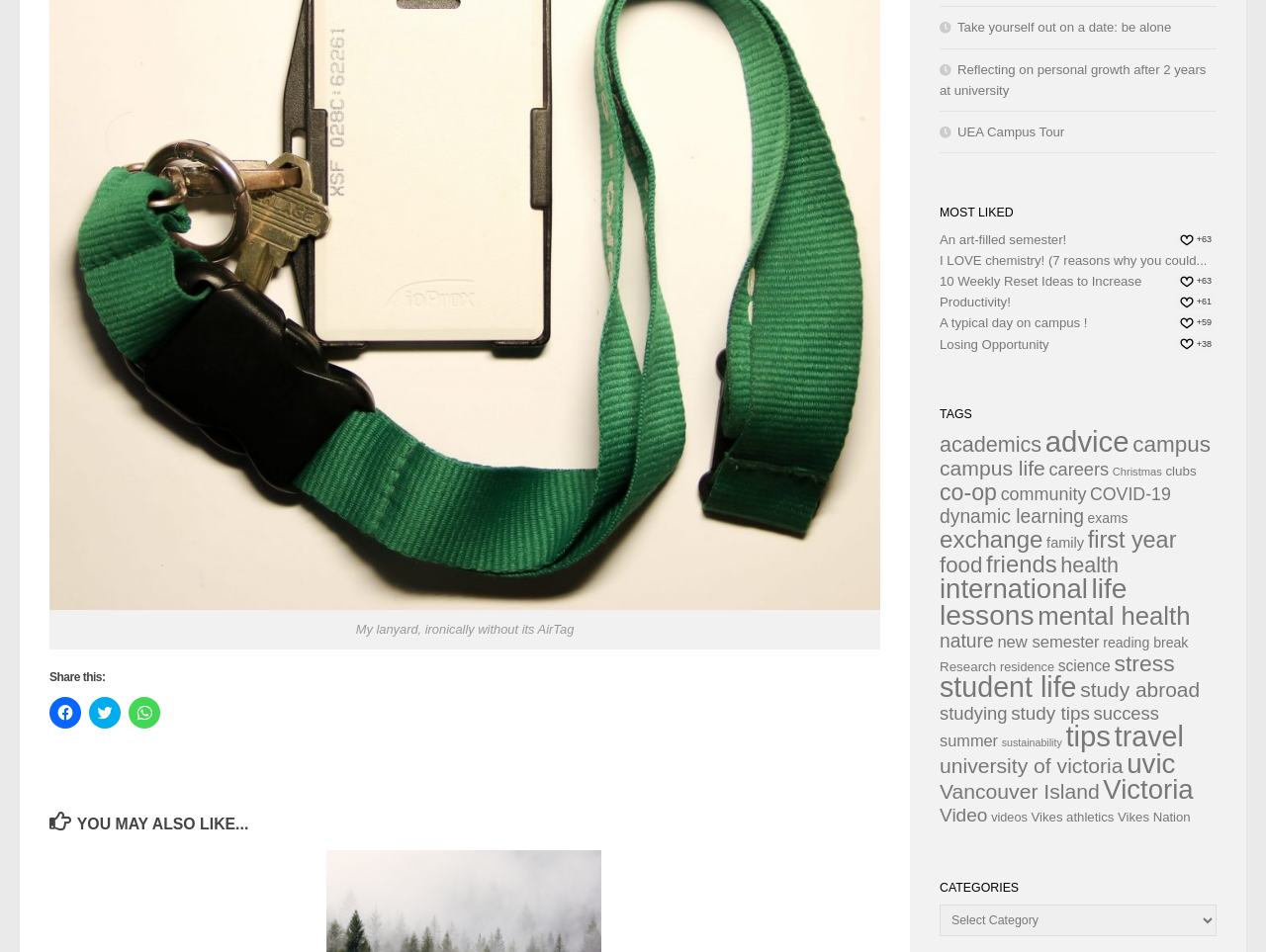What is the last category listed in the 'CATEGORIES' section?
Based on the image, answer the question with a single word or brief phrase.

Categories